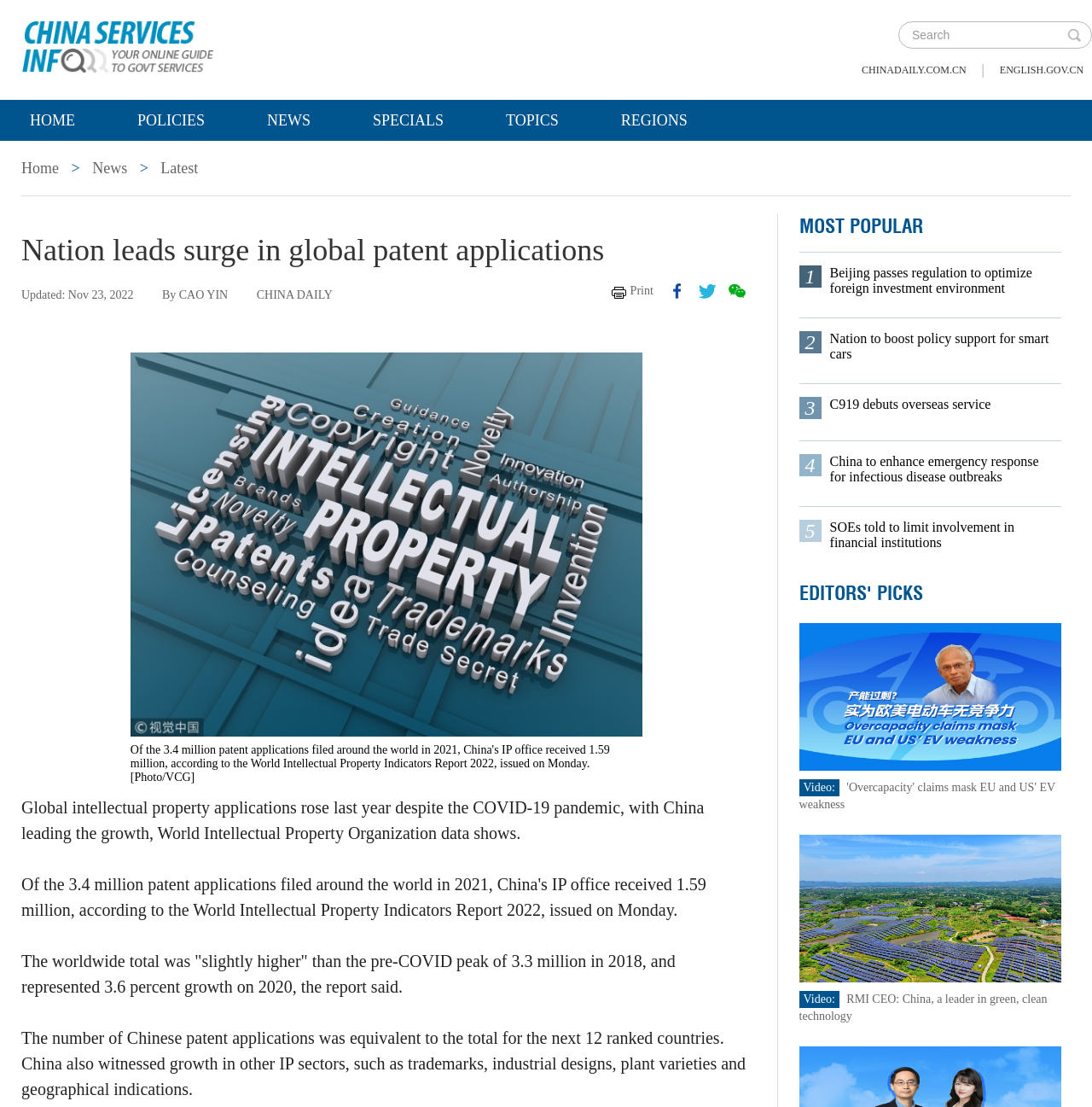What is the category of the news article 'Beijing passes regulation to optimize foreign investment environment'?
Please ensure your answer to the question is detailed and covers all necessary aspects.

The category of the news article 'Beijing passes regulation to optimize foreign investment environment' can be determined by reading the heading 'MOST POPULAR' which is located above the link 'Beijing passes regulation to optimize foreign investment environment'.